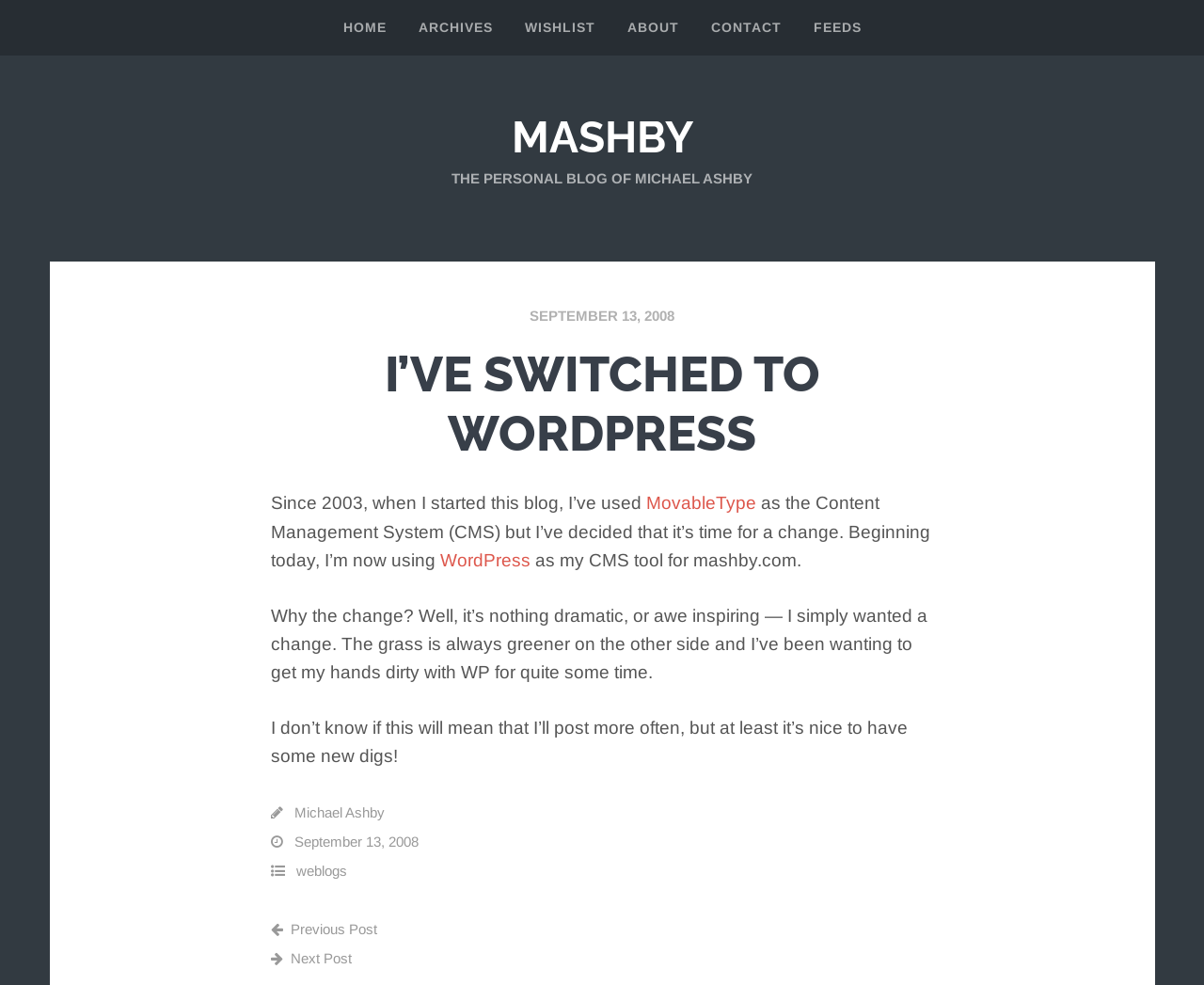Give the bounding box coordinates for the element described as: "I’ve Switched To WordPress".

[0.319, 0.351, 0.681, 0.469]